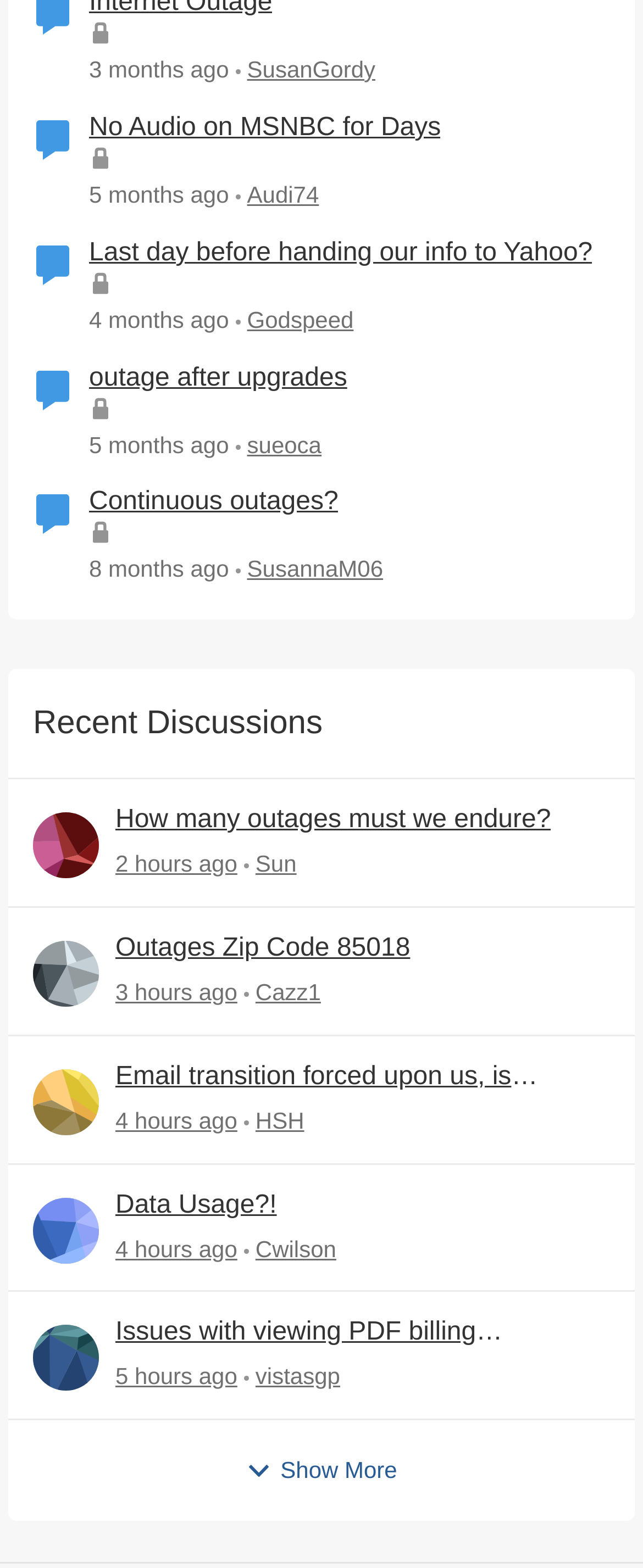Using floating point numbers between 0 and 1, provide the bounding box coordinates in the format (top-left x, top-left y, bottom-right x, bottom-right y). Locate the UI element described here: Outages Zip Code 85018

[0.179, 0.595, 0.638, 0.617]